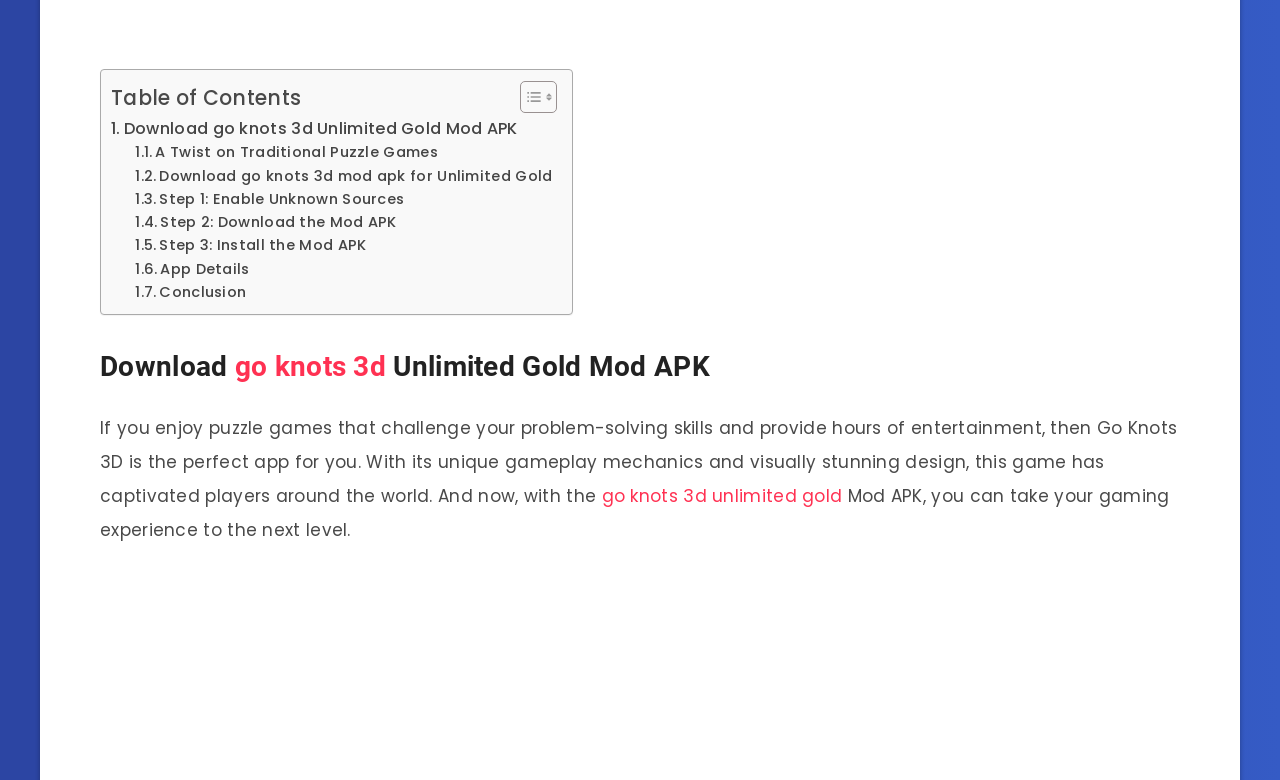Locate the bounding box coordinates of the element you need to click to accomplish the task described by this instruction: "Learn about Go Knots 3D unlimited gold".

[0.47, 0.621, 0.658, 0.652]